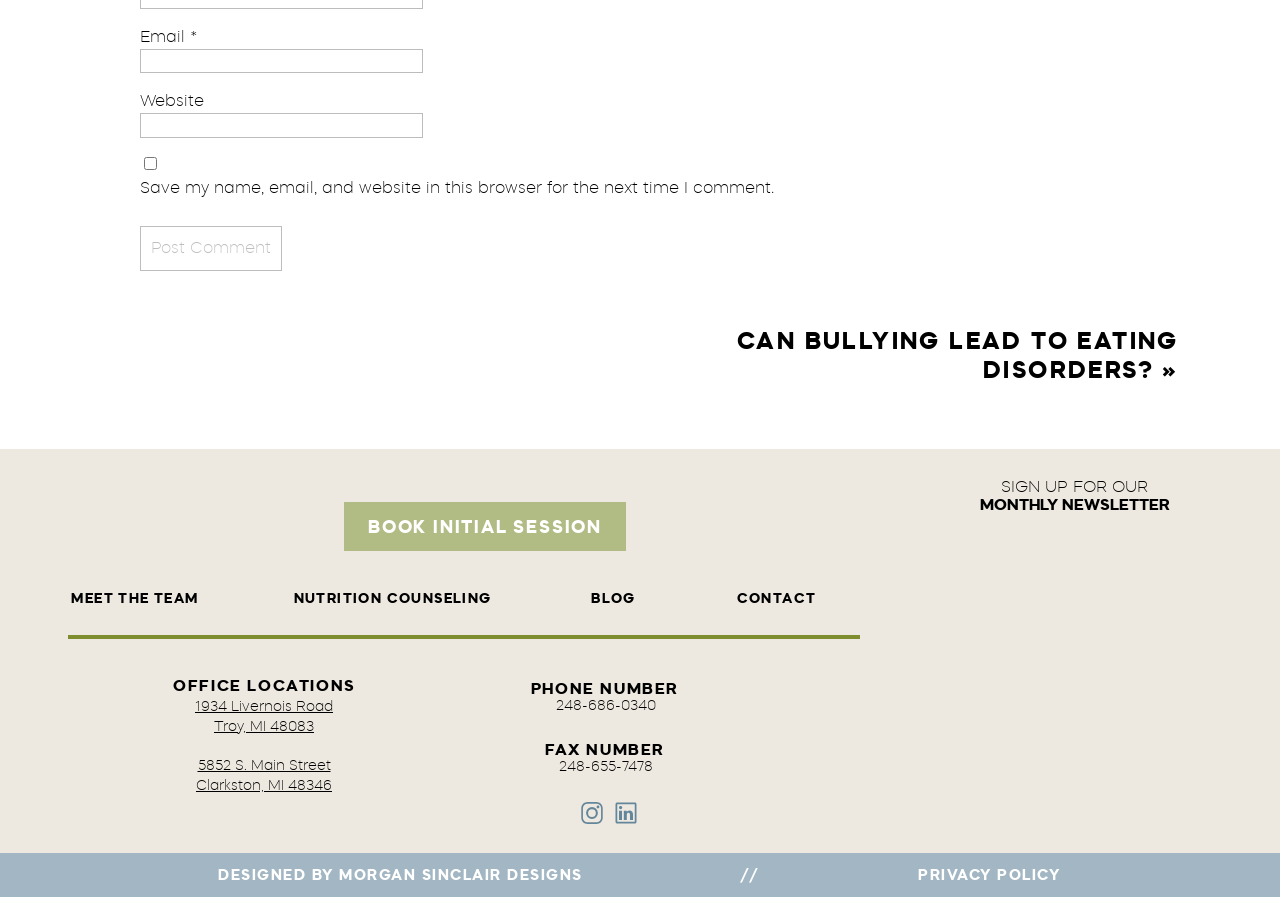Can you provide the bounding box coordinates for the element that should be clicked to implement the instruction: "Enter email address"?

[0.109, 0.055, 0.33, 0.082]